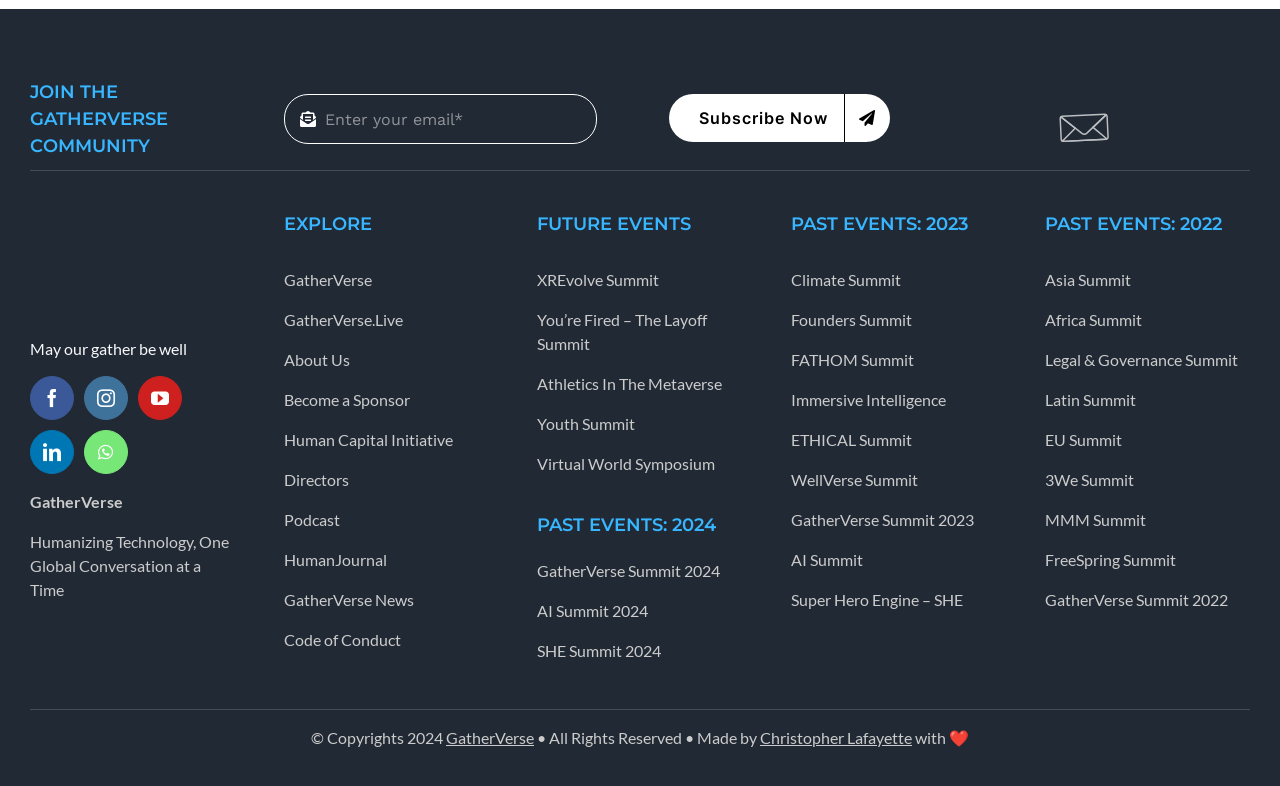Please determine the bounding box coordinates of the clickable area required to carry out the following instruction: "Visit the GatherVerse community". The coordinates must be four float numbers between 0 and 1, represented as [left, top, right, bottom].

[0.023, 0.266, 0.141, 0.289]